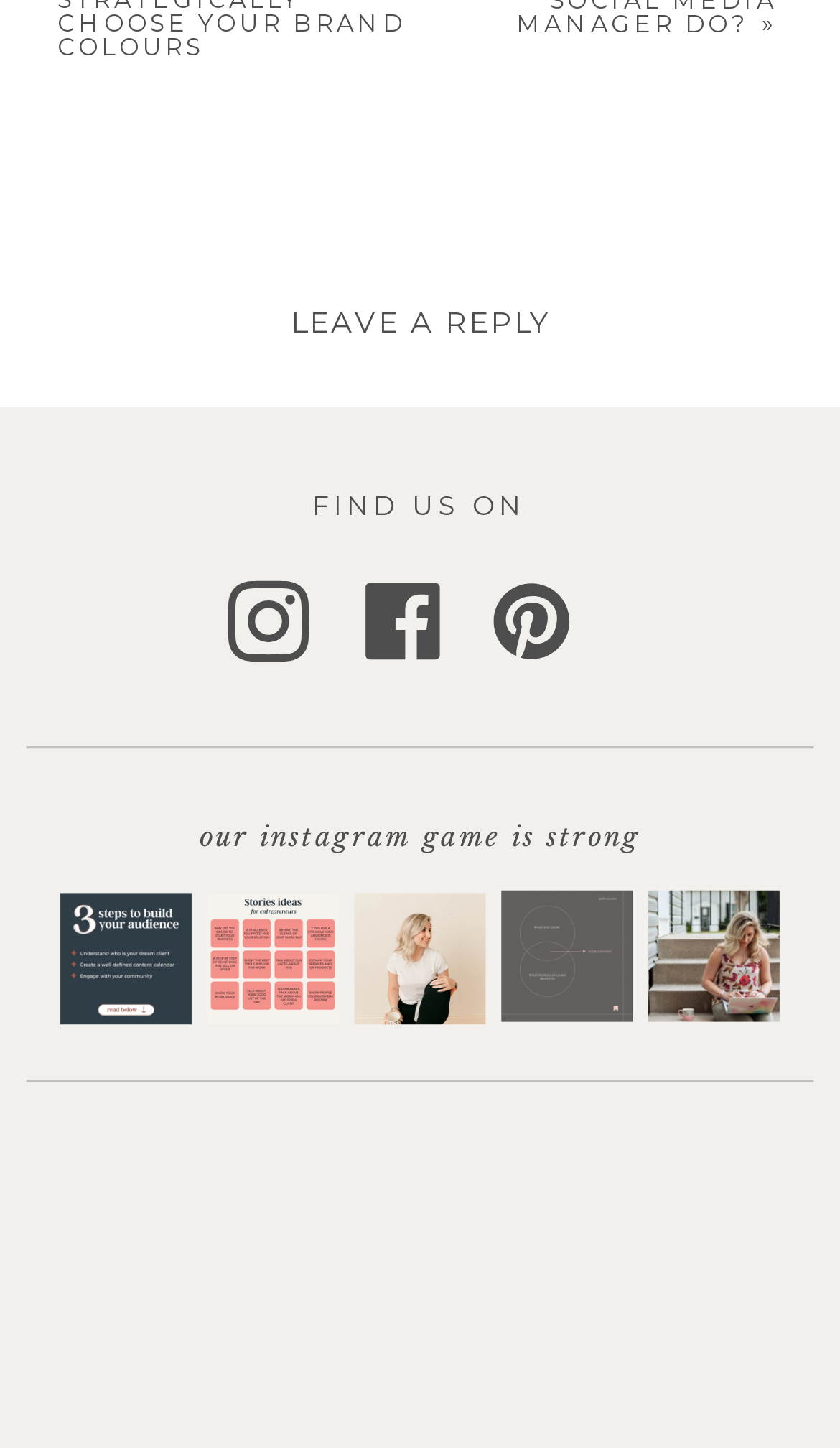Given the element description parent_node: Comment * name="comment", specify the bounding box coordinates of the corresponding UI element in the format (top-left x, top-left y, bottom-right x, bottom-right y). All values must be between 0 and 1.

[0.145, 0.468, 0.855, 0.82]